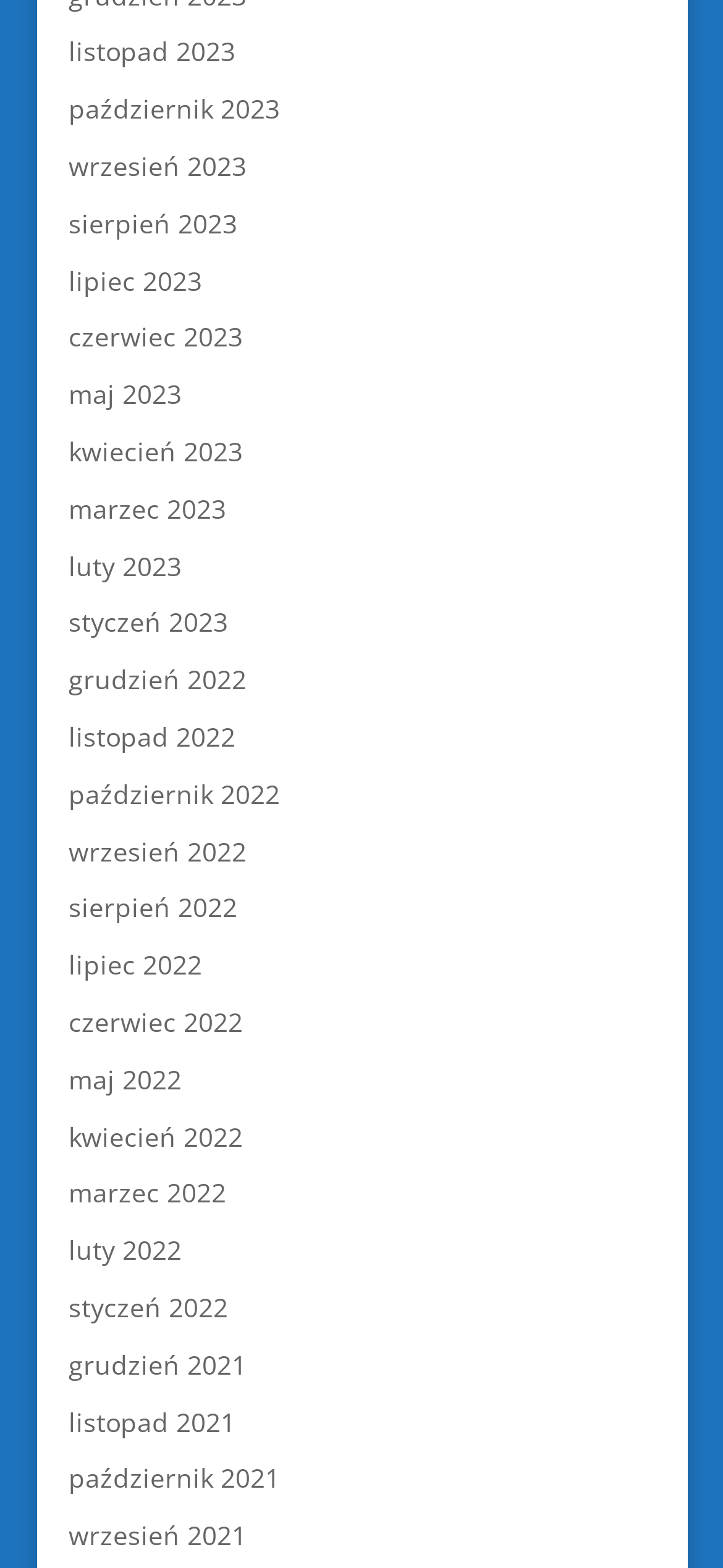Determine the bounding box coordinates for the area that should be clicked to carry out the following instruction: "view listopad 2023".

[0.095, 0.022, 0.326, 0.044]